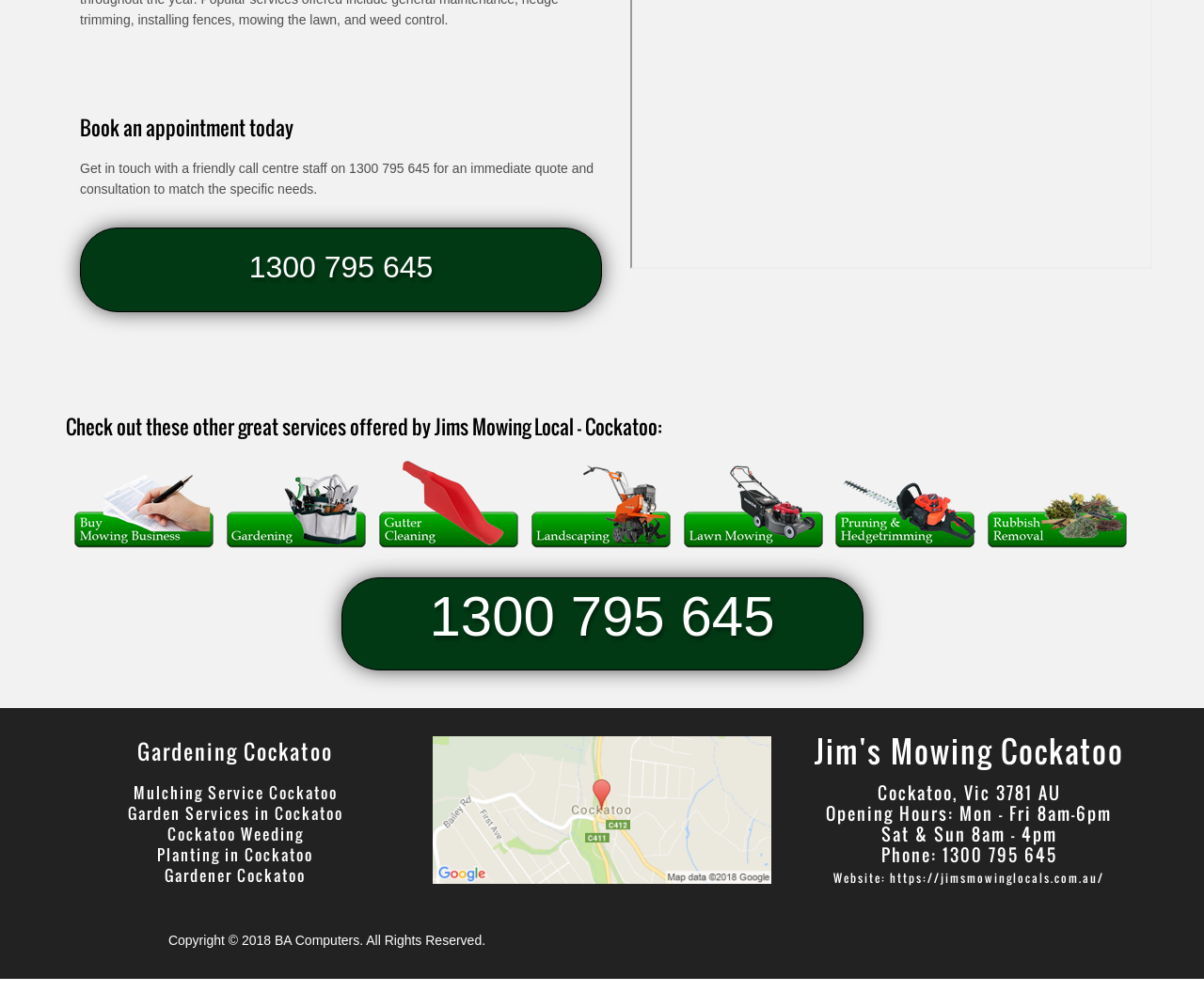Find the bounding box coordinates of the clickable area required to complete the following action: "Get information on gardening services in Cockatoo".

[0.181, 0.498, 0.305, 0.513]